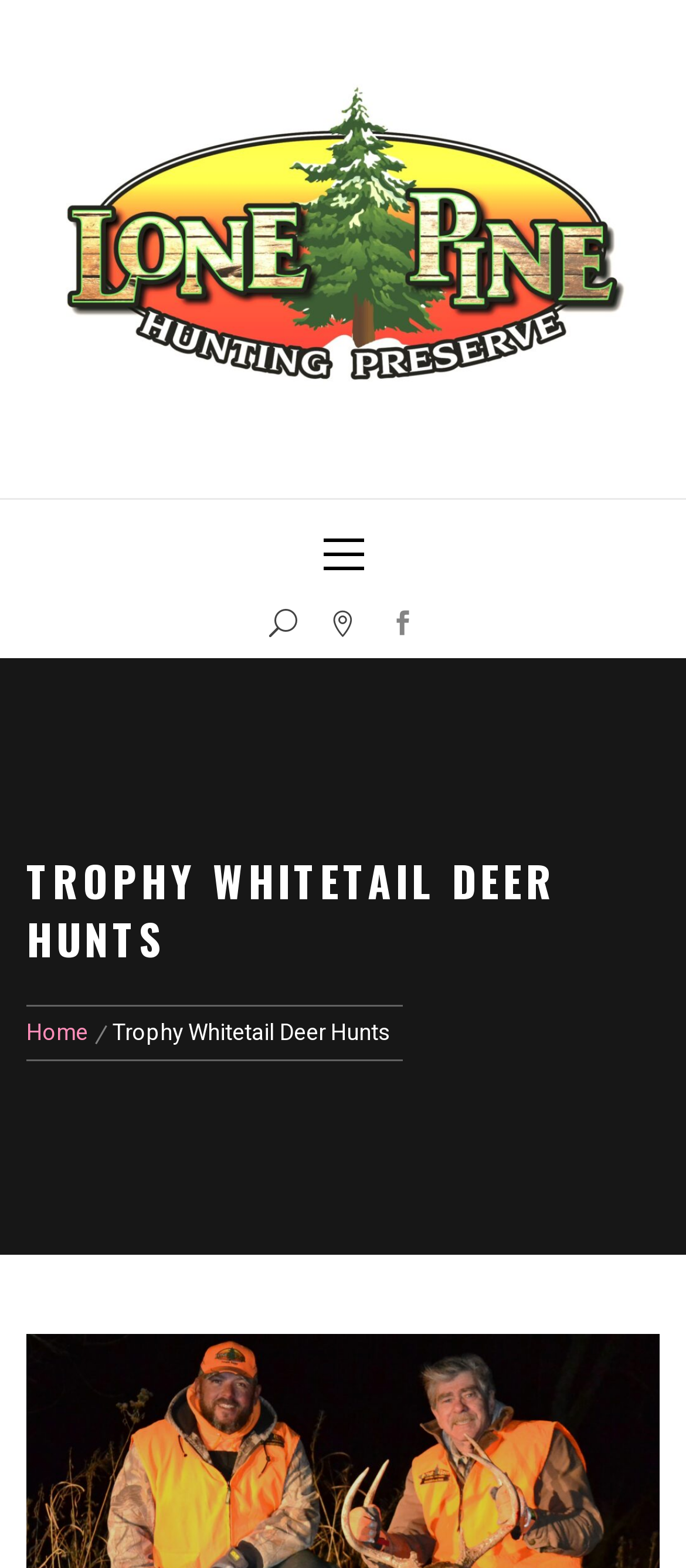Give a concise answer using only one word or phrase for this question:
What is the main topic of the webpage?

Trophy Whitetail Deer Hunts